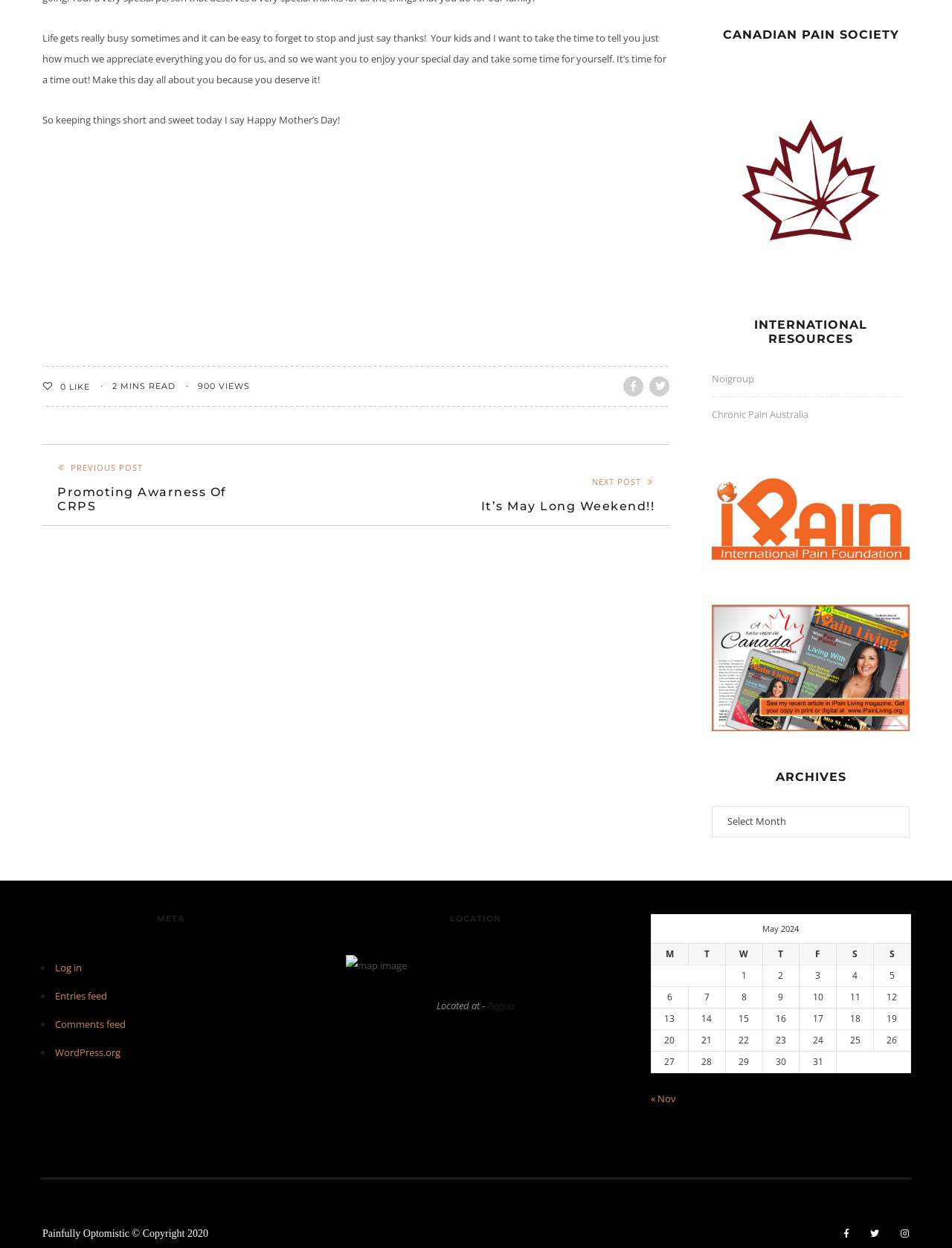Using the format (top-left x, top-left y, bottom-right x, bottom-right y), provide the bounding box coordinates for the described UI element. All values should be floating point numbers between 0 and 1: Comments feed

[0.058, 0.815, 0.132, 0.826]